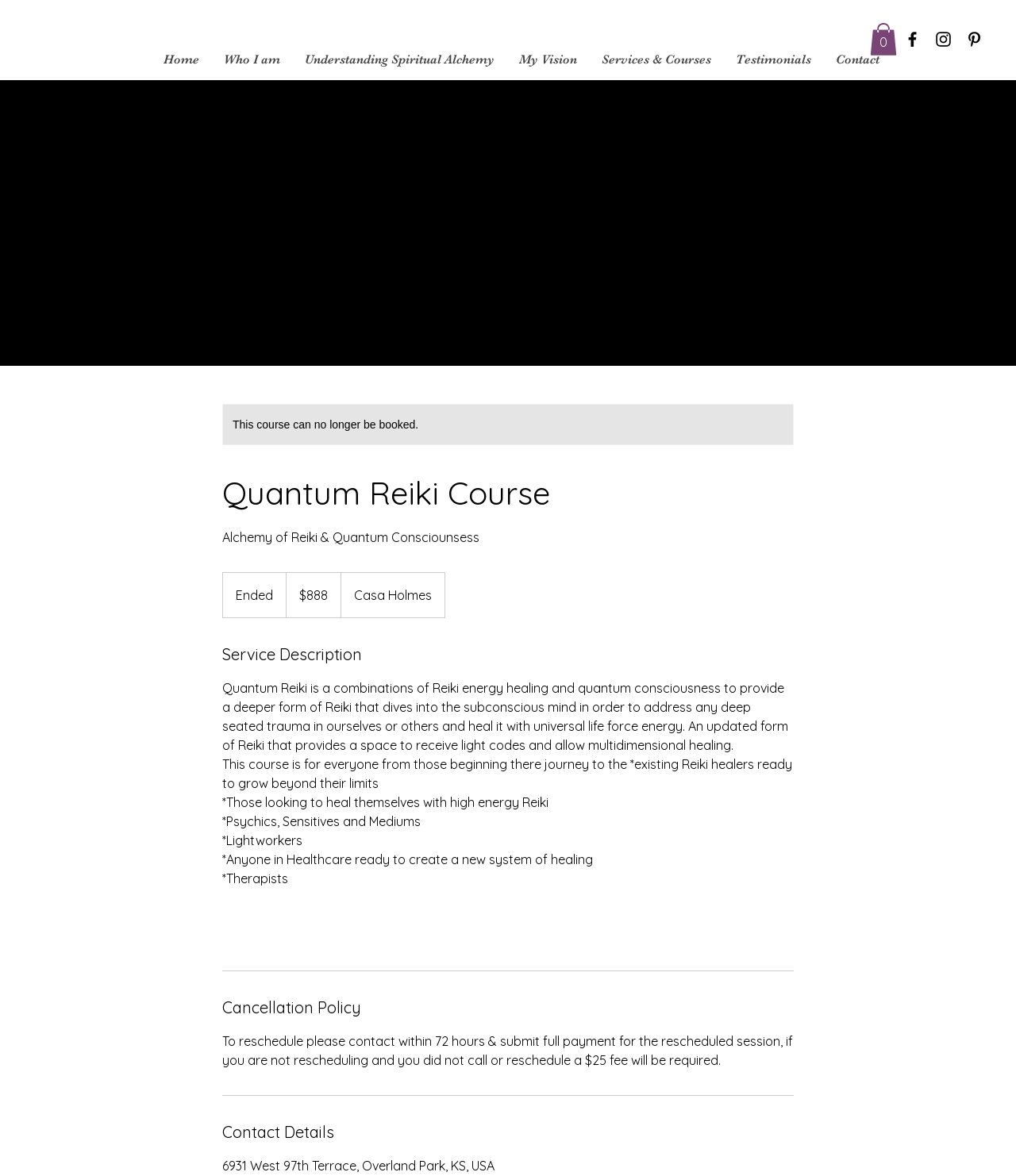Determine the bounding box coordinates of the element that should be clicked to execute the following command: "Check the Cart".

[0.856, 0.02, 0.883, 0.047]